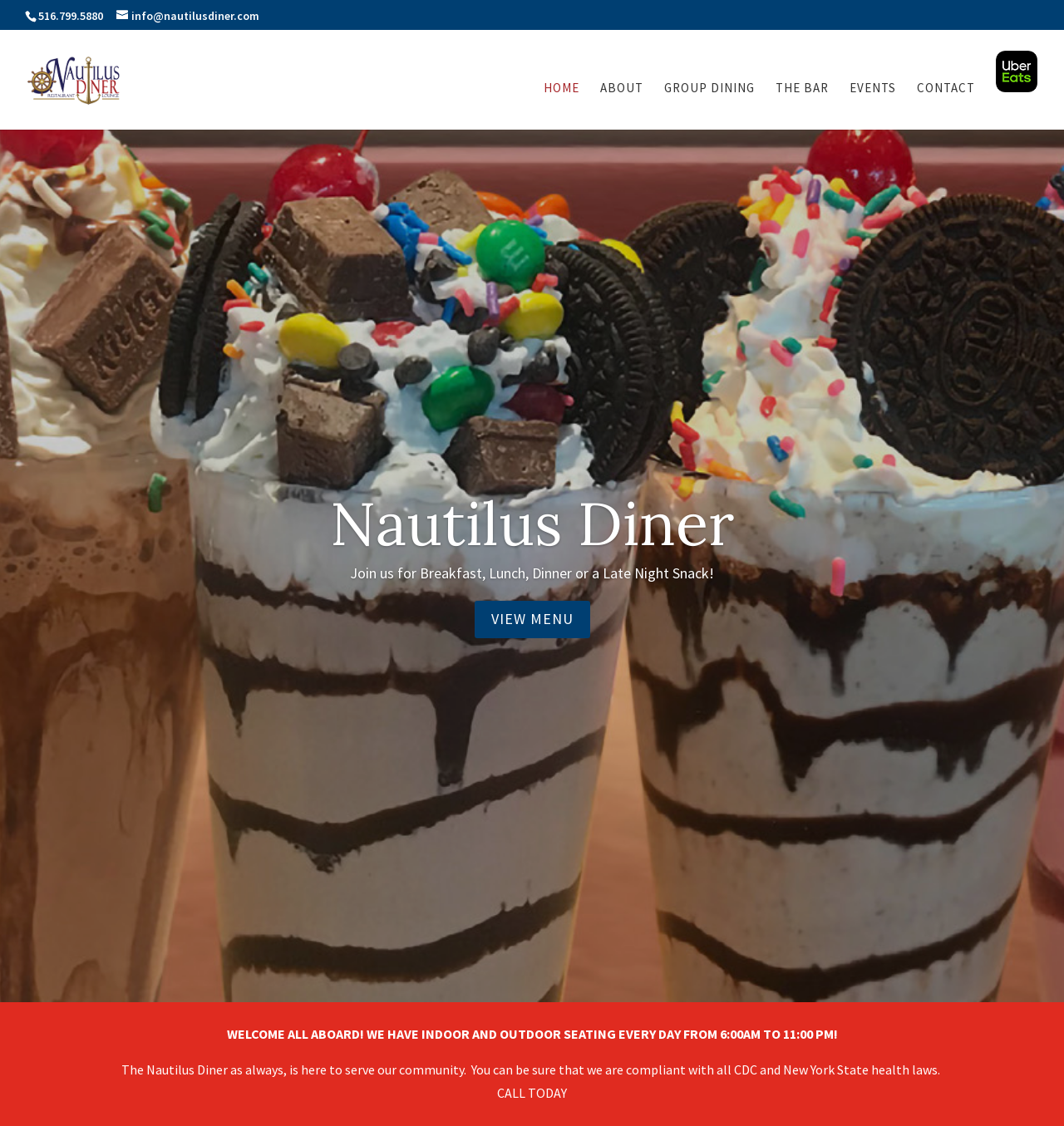Using the provided description: "alt="Nautilus Diner"", find the bounding box coordinates of the corresponding UI element. The output should be four float numbers between 0 and 1, in the format [left, top, right, bottom].

[0.026, 0.062, 0.147, 0.077]